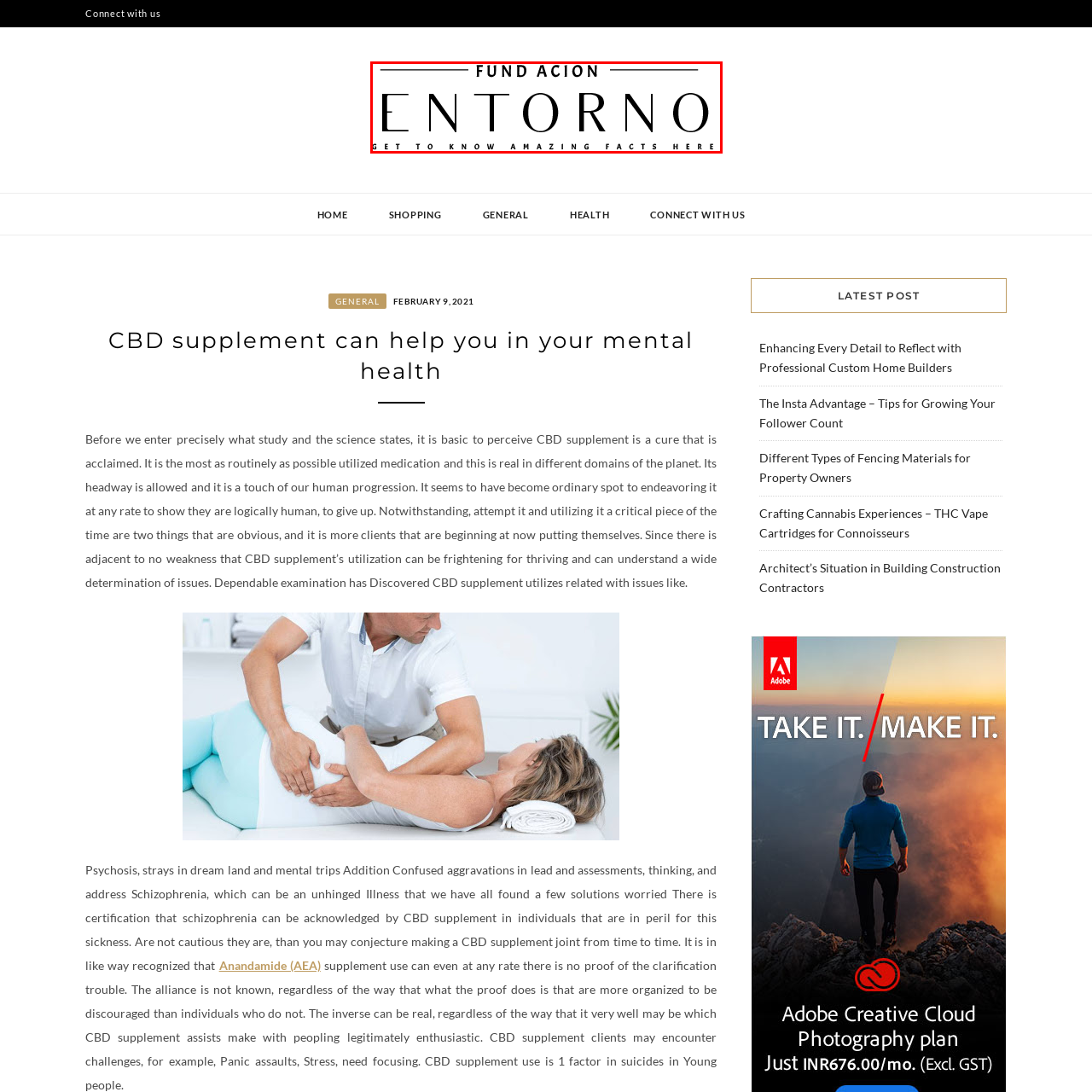Look at the image inside the red boundary and respond to the question with a single word or phrase: What kind of aesthetic does the design reflect?

Contemporary